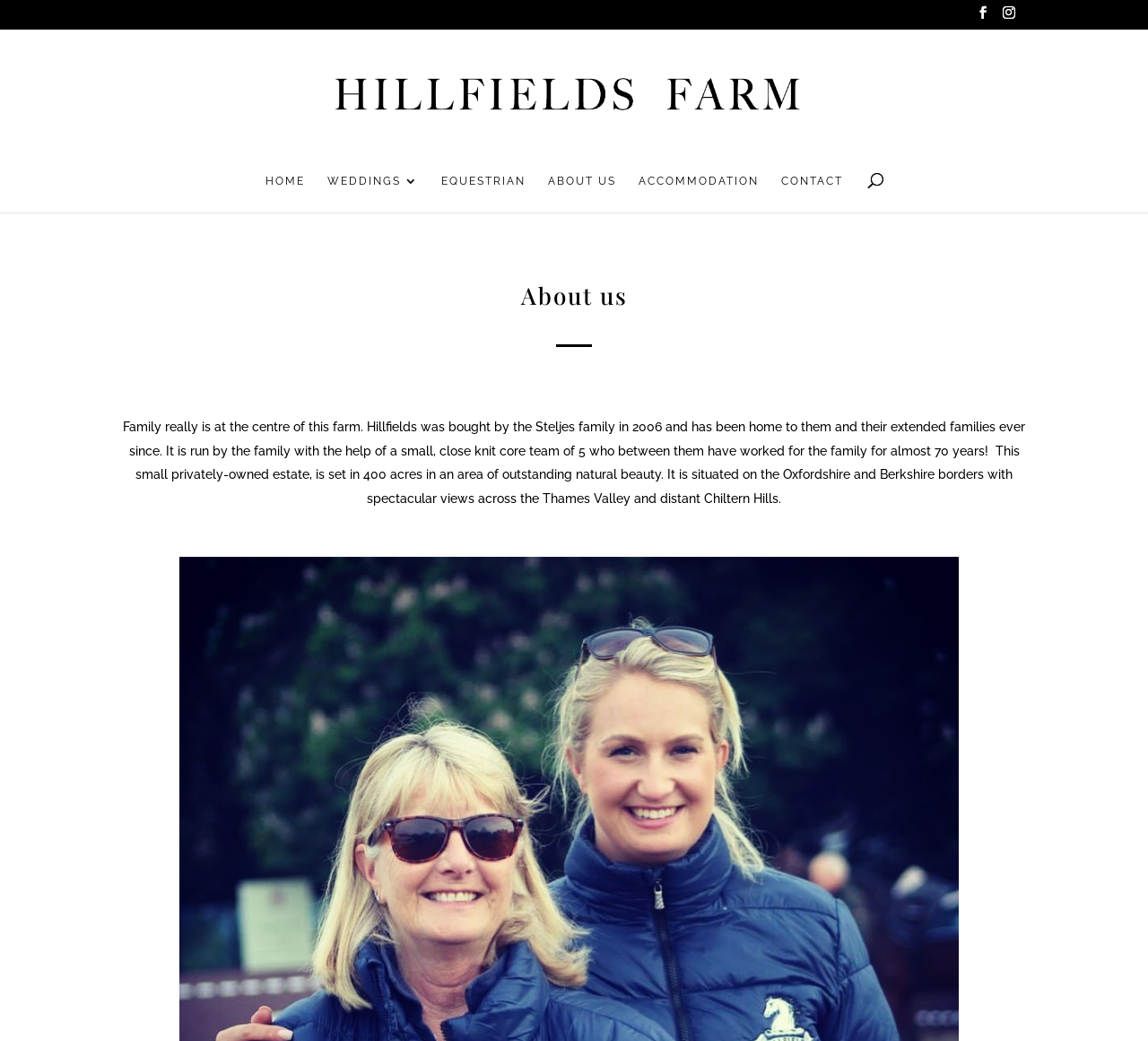Determine the coordinates of the bounding box that should be clicked to complete the instruction: "Visit the WEDDINGS page". The coordinates should be represented by four float numbers between 0 and 1: [left, top, right, bottom].

[0.285, 0.168, 0.364, 0.204]